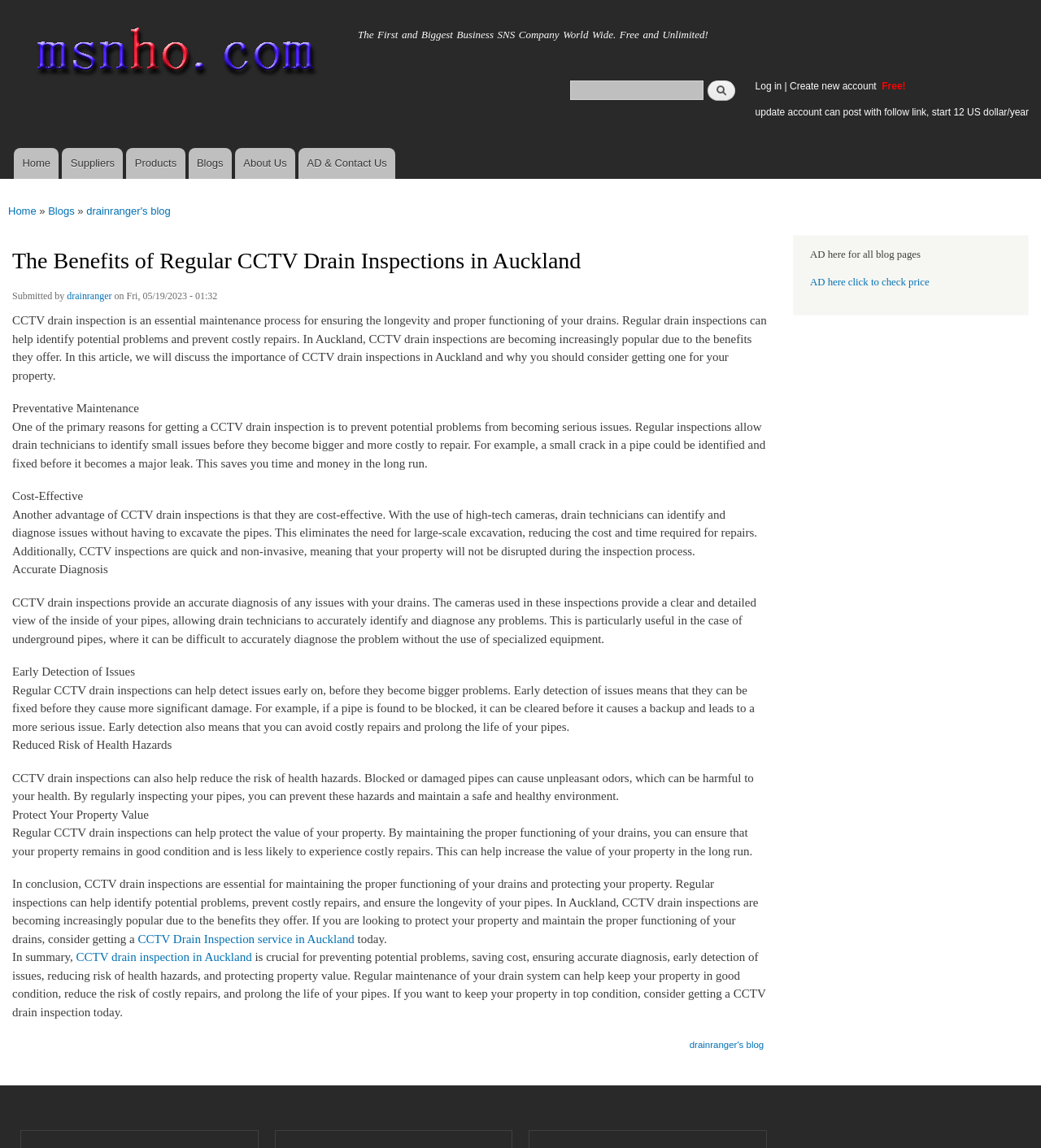Find the bounding box coordinates of the clickable area required to complete the following action: "Read the blog post about CCTV drain inspections".

[0.012, 0.218, 0.738, 0.238]